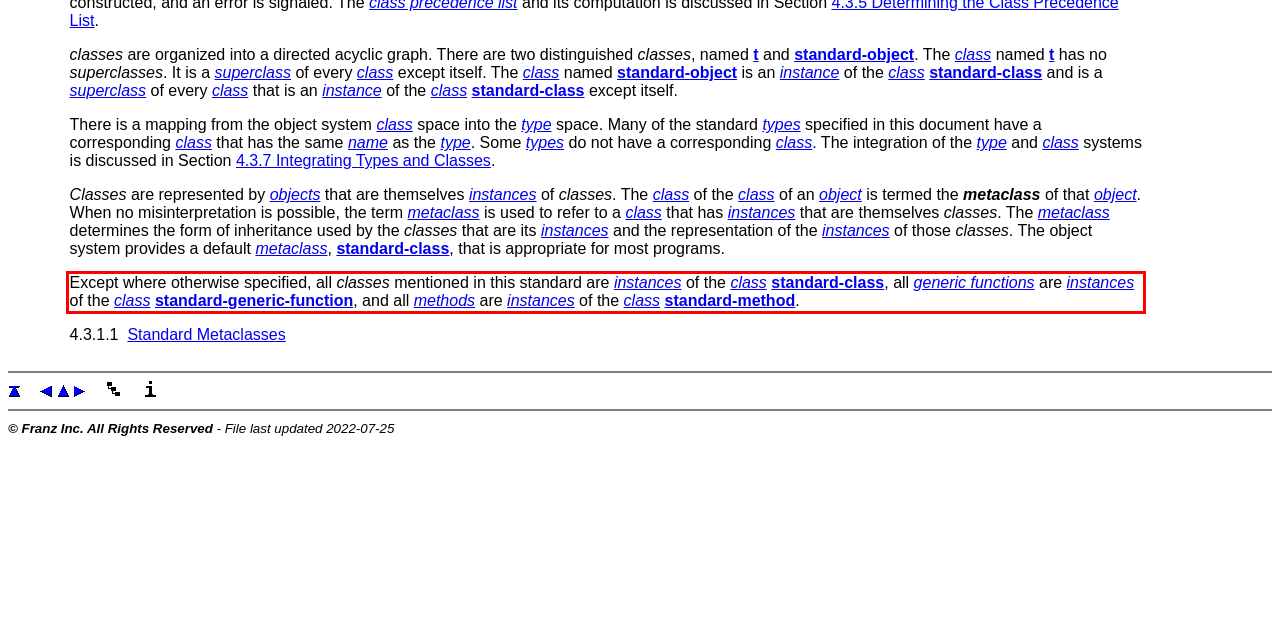Examine the webpage screenshot and use OCR to recognize and output the text within the red bounding box.

Except where otherwise specified, all classes mentioned in this standard are instances of the class standard-class, all generic functions are instances of the class standard-generic-function, and all methods are instances of the class standard-method.